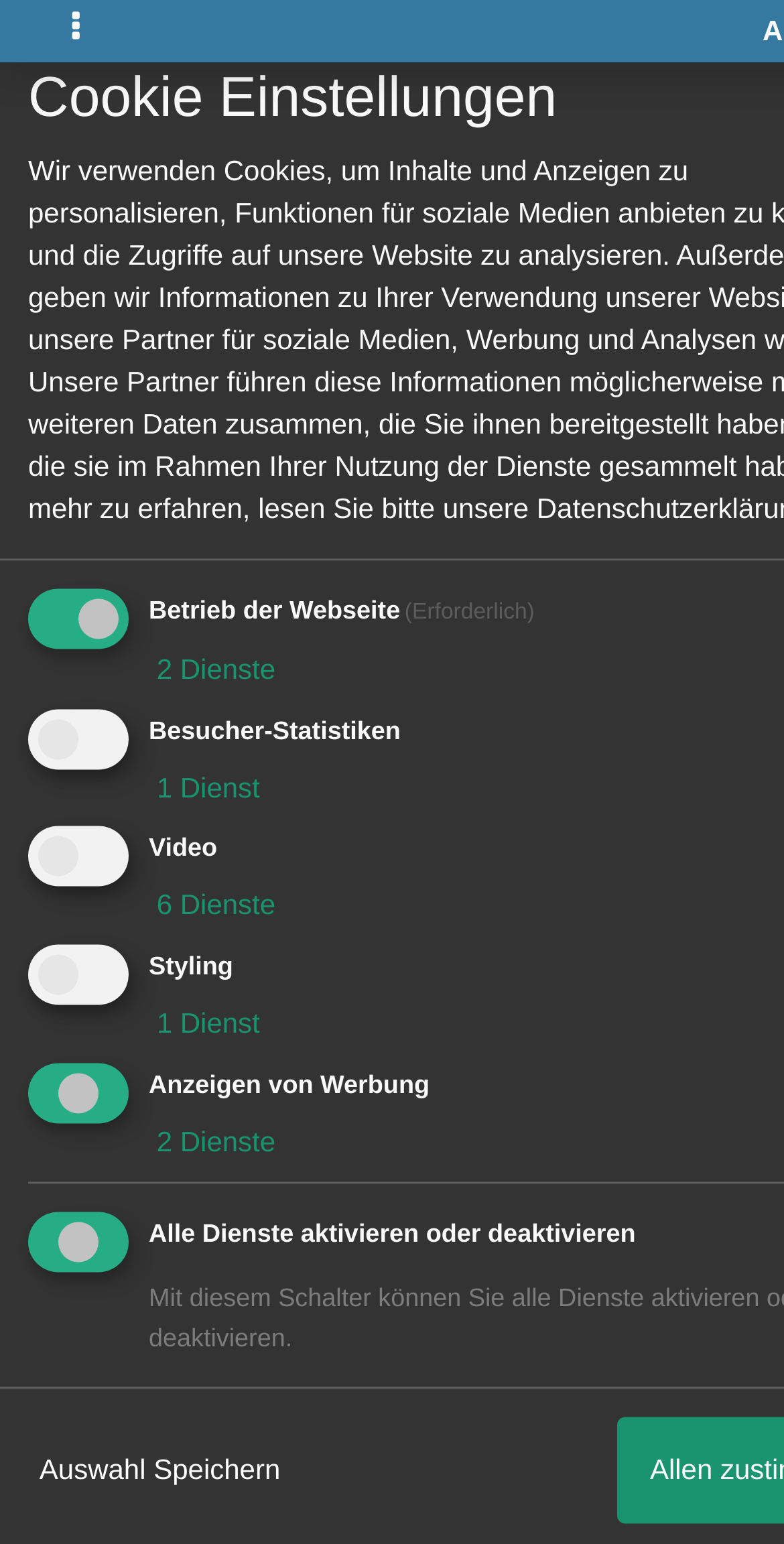Analyze the image and answer the question with as much detail as possible: 
What is the name of the user who posted the latest article?

I found the name of the user who posted the latest article by looking at the link element that contains the user's name, which is 'bwqkaik', located next to the avatar image.